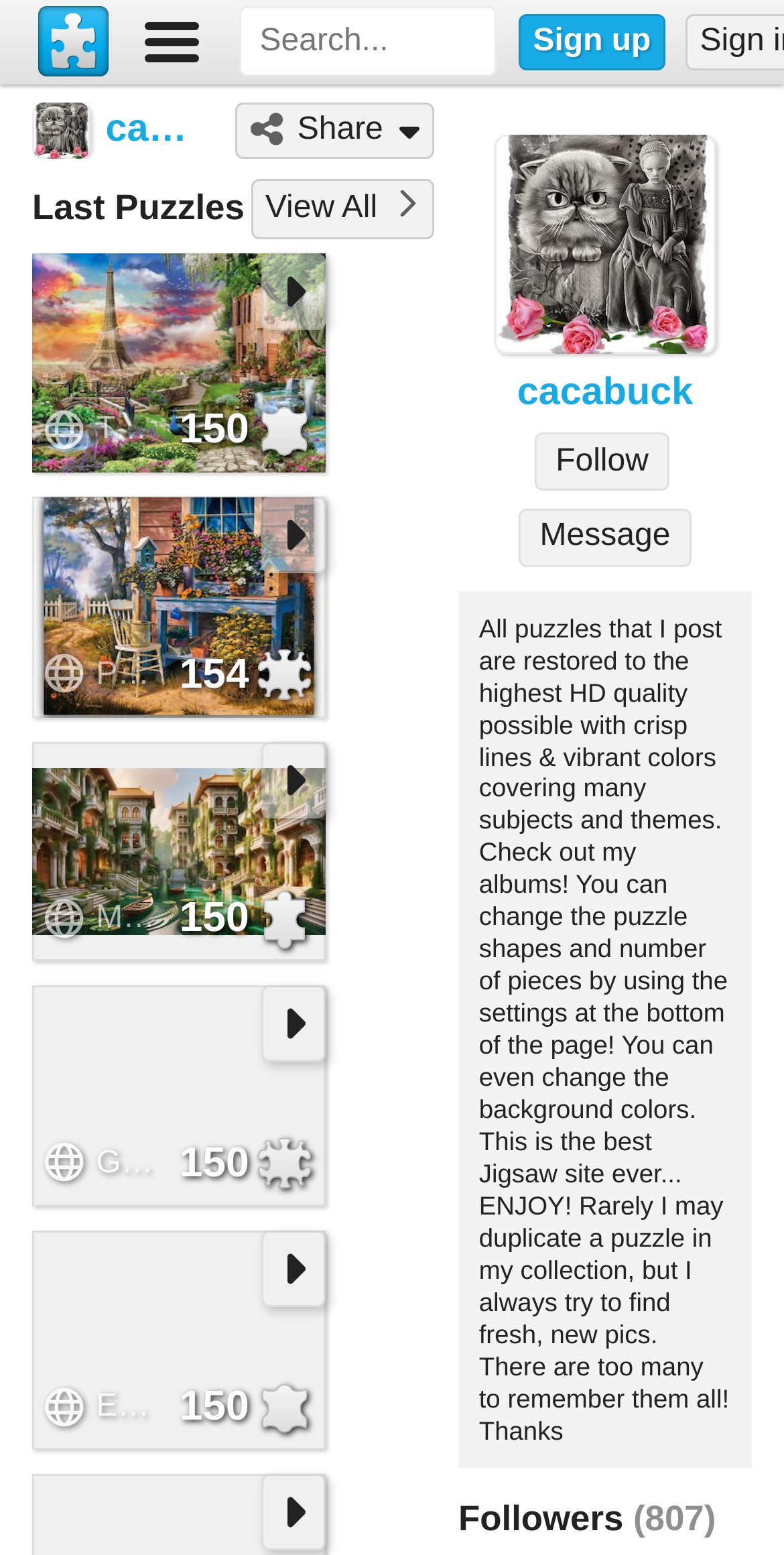Find the bounding box coordinates of the element you need to click on to perform this action: 'Solve the TOWER VIEW puzzle'. The coordinates should be represented by four float values between 0 and 1, in the format [left, top, right, bottom].

[0.041, 0.162, 0.415, 0.304]